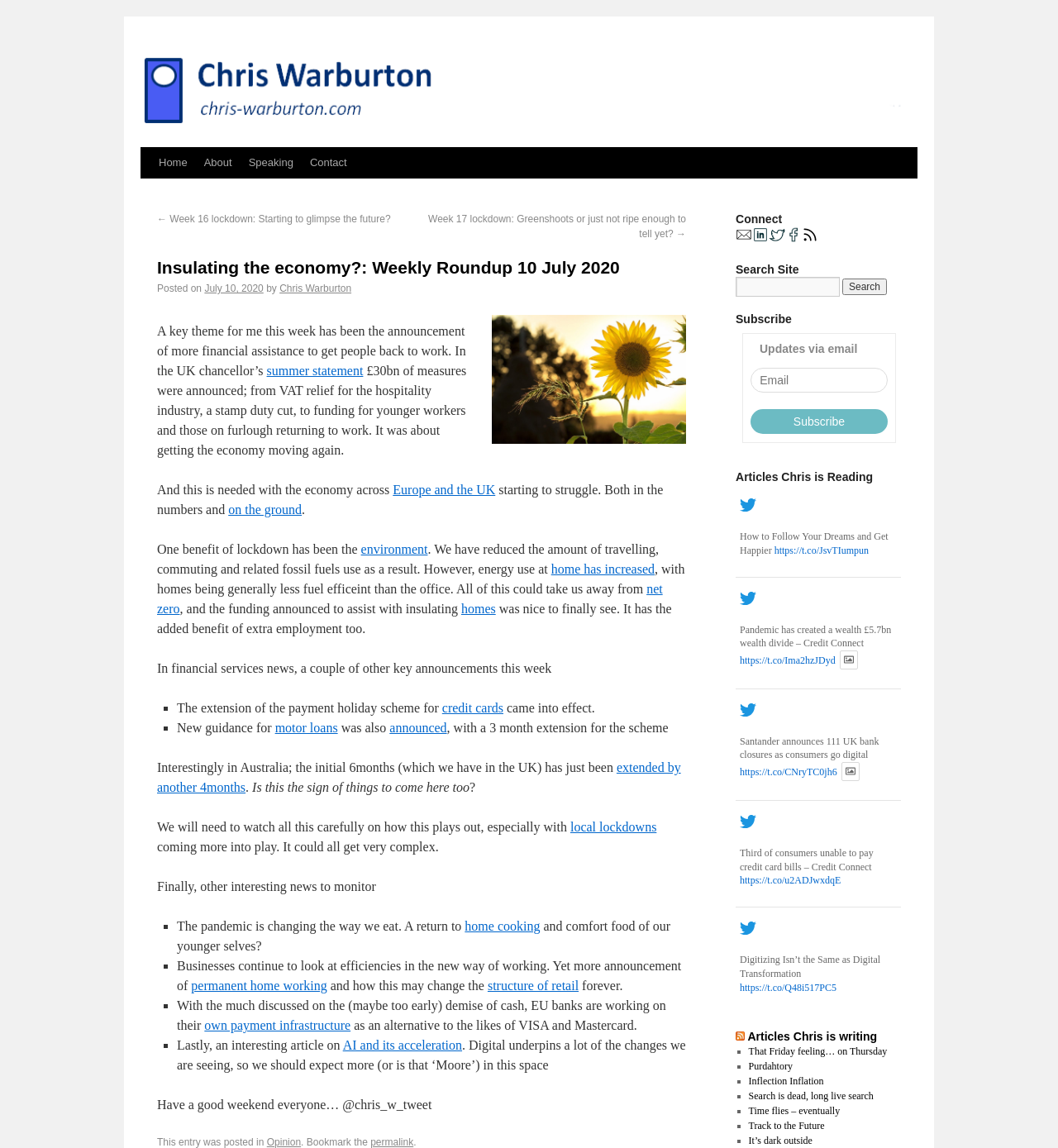Identify the title of the webpage and provide its text content.

Insulating the economy?: Weekly Roundup 10 July 2020